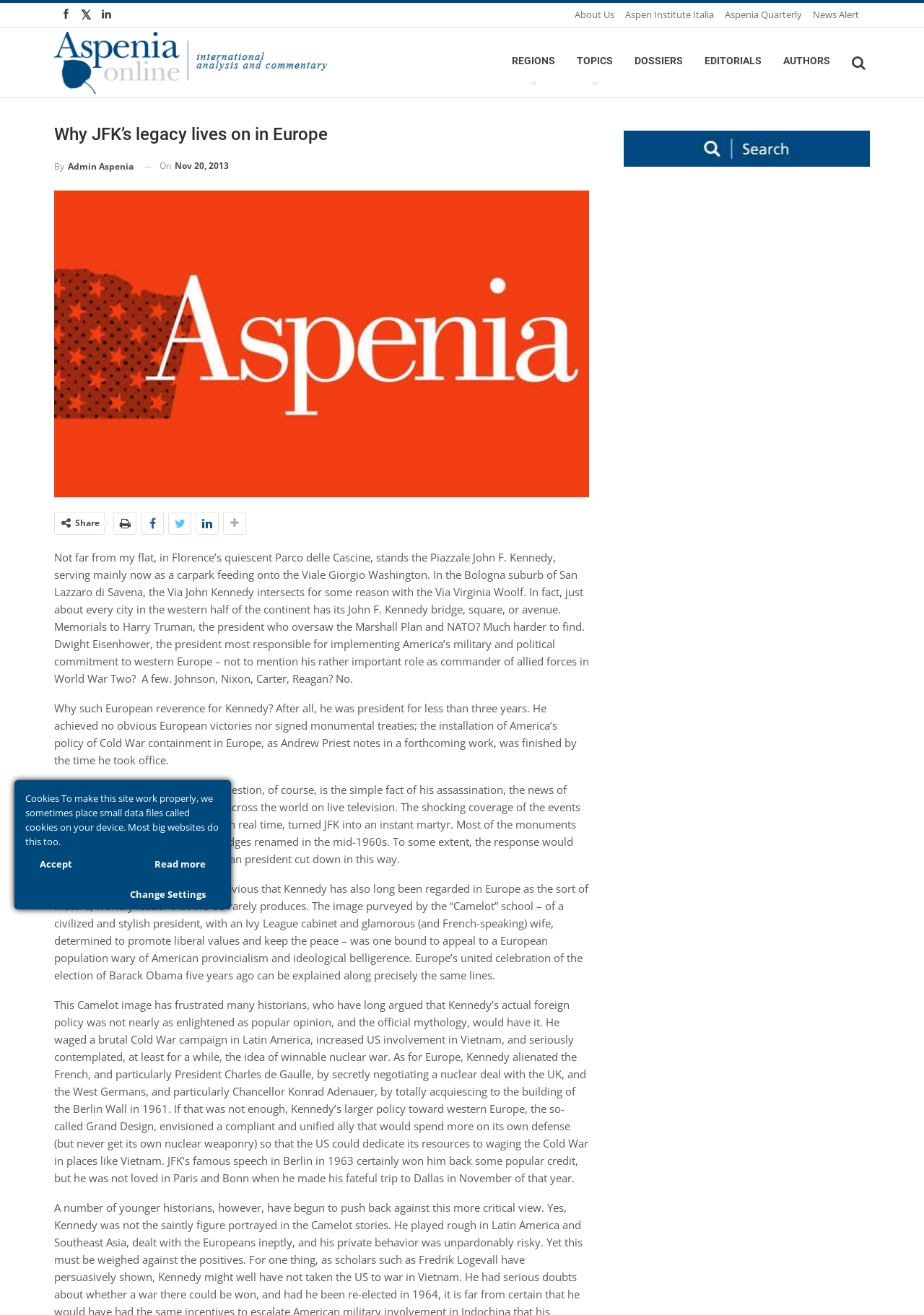Identify and extract the heading text of the webpage.

Why JFK’s legacy lives on in Europe